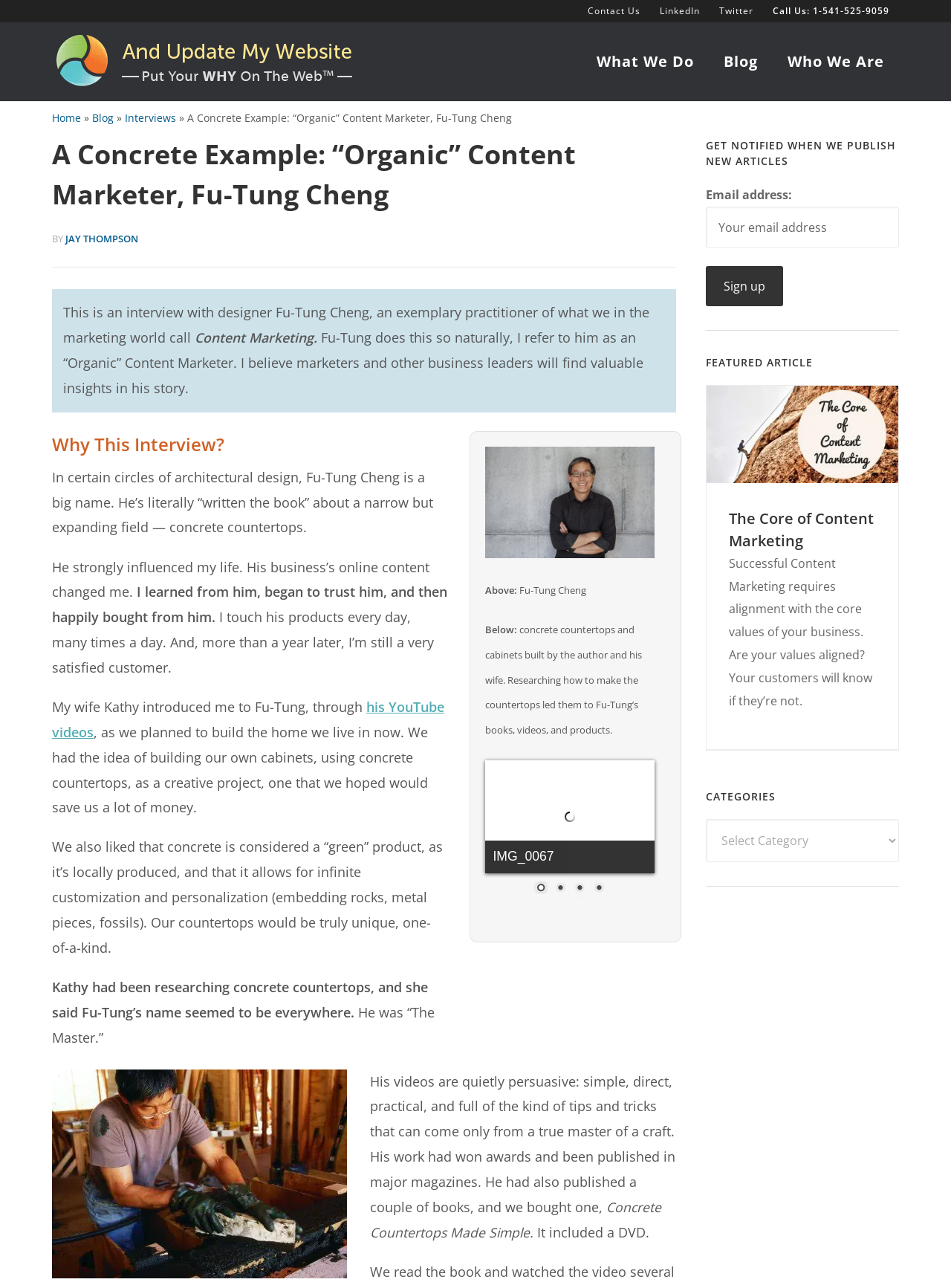Show the bounding box coordinates of the region that should be clicked to follow the instruction: "Click on the 'Contact Us' link."

[0.608, 0.0, 0.684, 0.018]